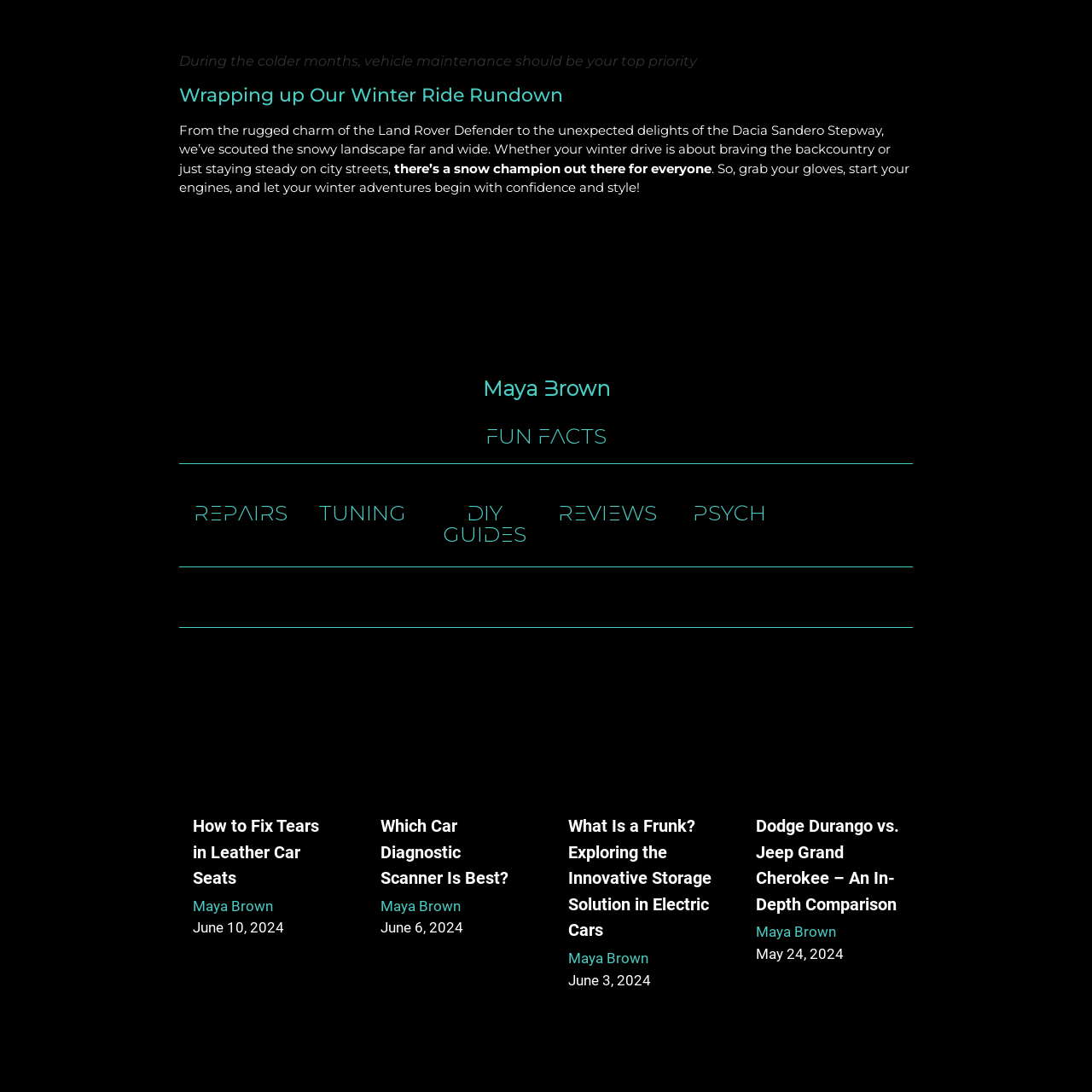Using the description "Maya Brown", locate and provide the bounding box of the UI element.

[0.348, 0.822, 0.422, 0.837]